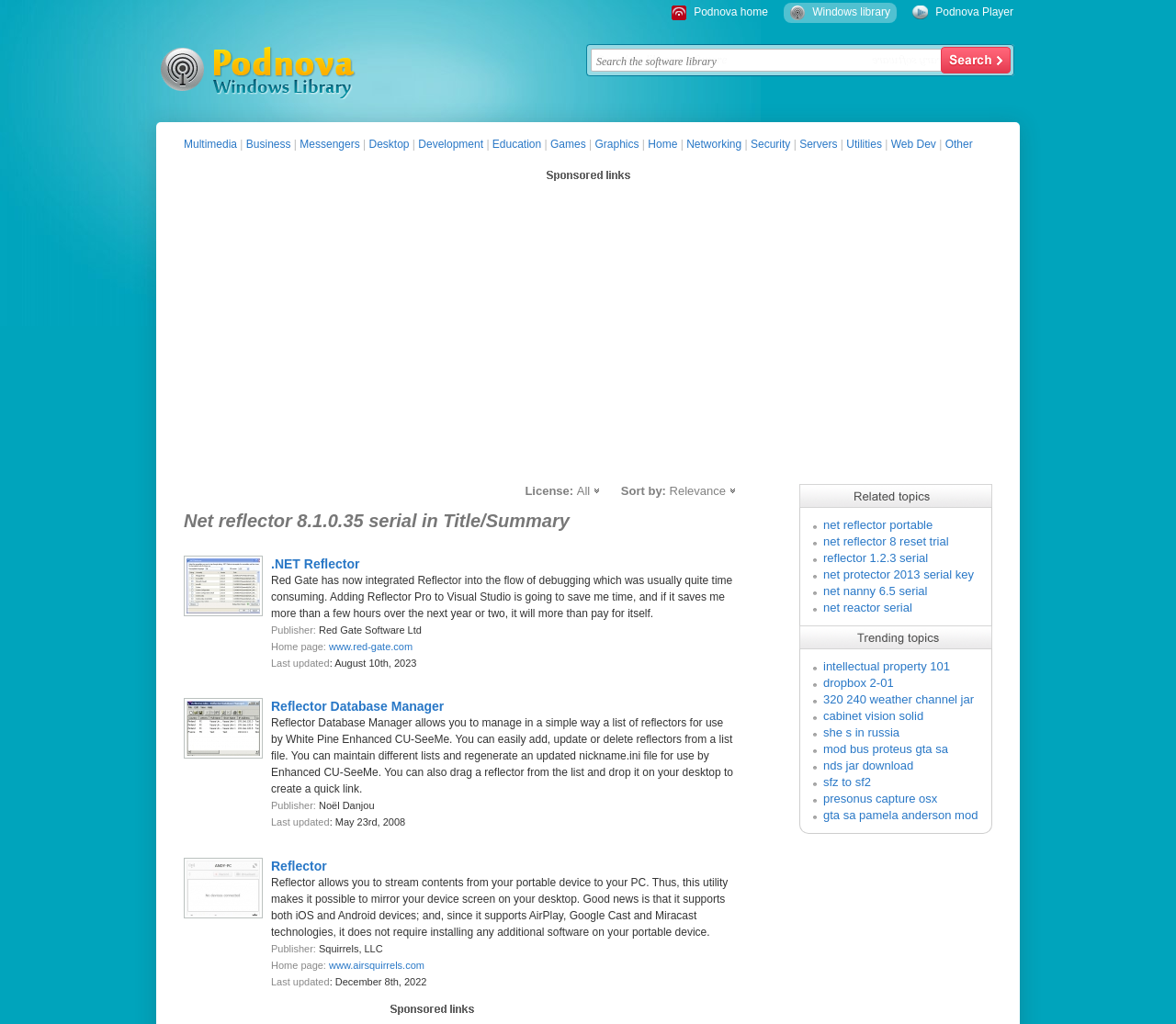How many software are listed on the webpage?
Using the image, provide a detailed and thorough answer to the question.

I found three software listed on the webpage: '.NET Reflector', 'Reflector Database Manager', and 'Reflector'. Each software has its own section with description, publisher, and other information.